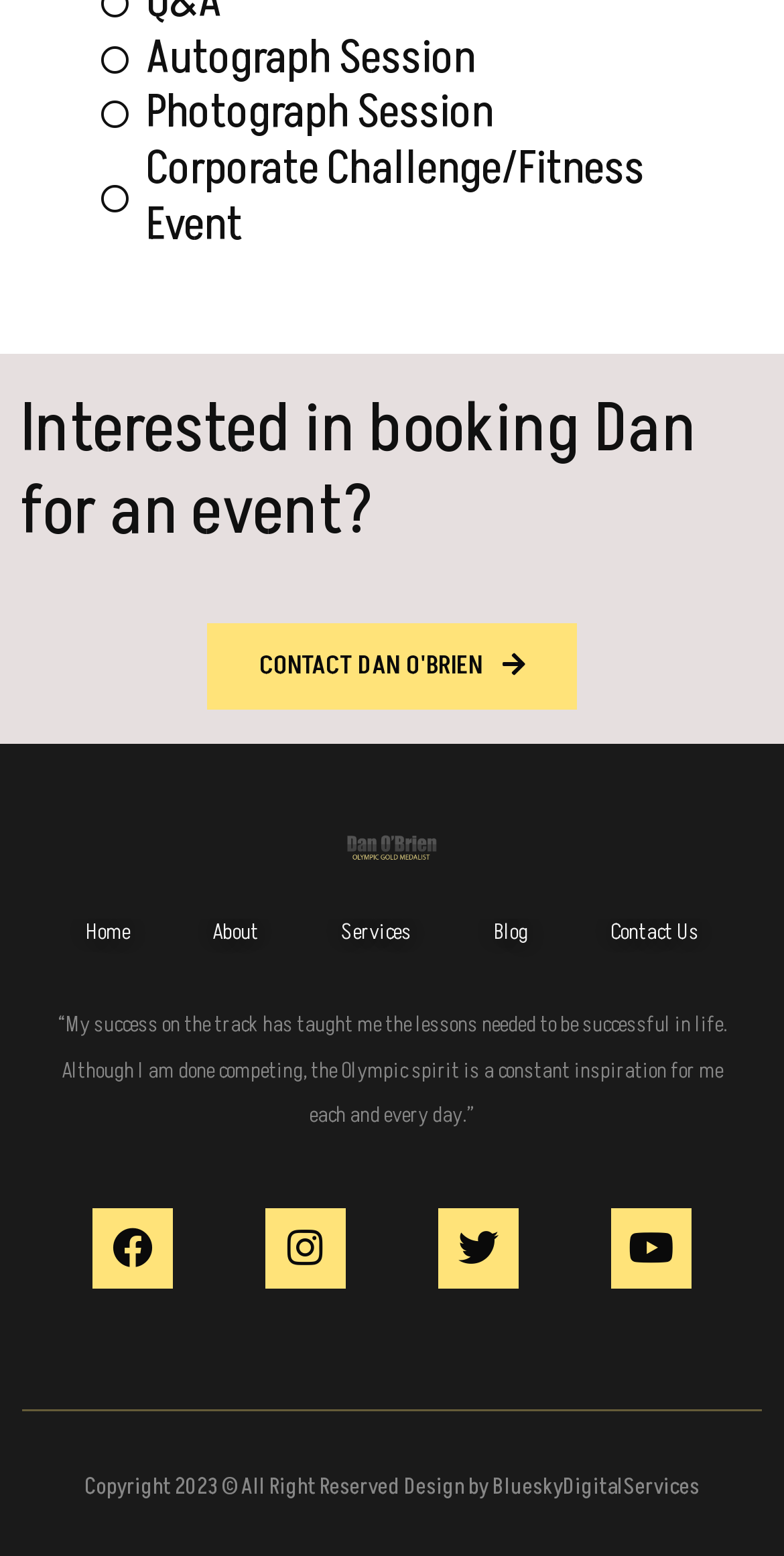What are the main sections of this website?
Using the information from the image, answer the question thoroughly.

The webpage has a navigation menu with five main sections: Home, About, Services, Blog, and Contact Us, which are likely the primary areas of the website that users can explore.